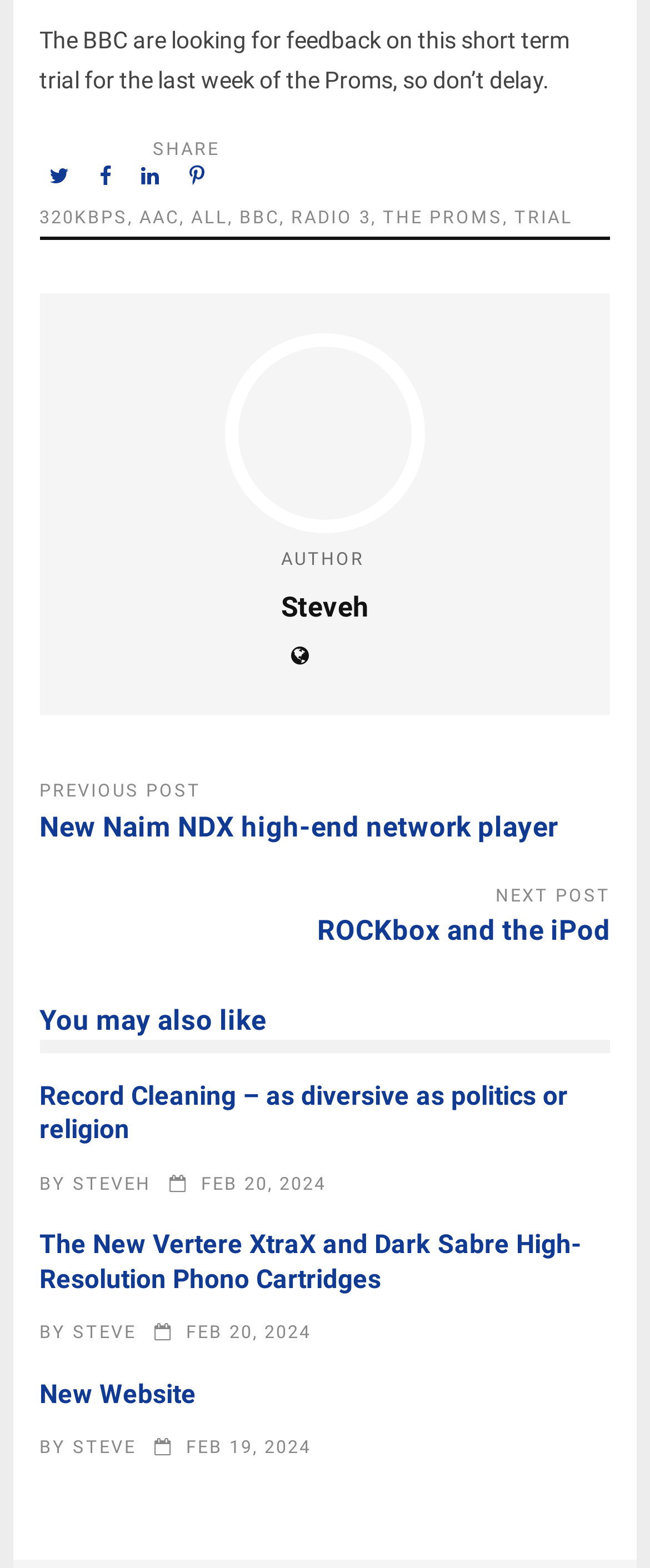Locate the bounding box coordinates of the area to click to fulfill this instruction: "View the 'New Naim NDX high-end network player' post". The bounding box should be presented as four float numbers between 0 and 1, in the order [left, top, right, bottom].

[0.061, 0.516, 0.858, 0.538]